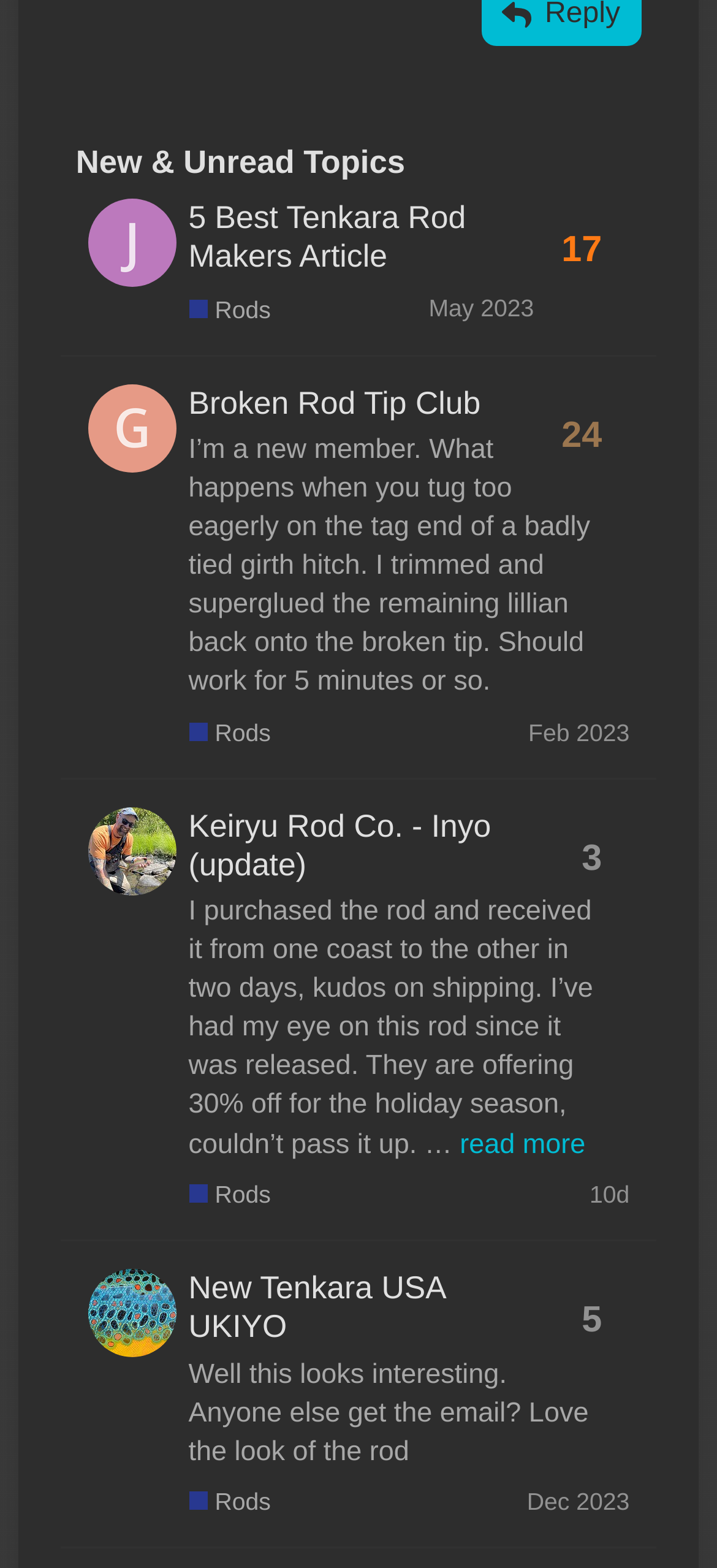Please determine the bounding box coordinates of the element to click on in order to accomplish the following task: "Check profile of 'Dwebb'". Ensure the coordinates are four float numbers ranging from 0 to 1, i.e., [left, top, right, bottom].

[0.122, 0.827, 0.245, 0.847]